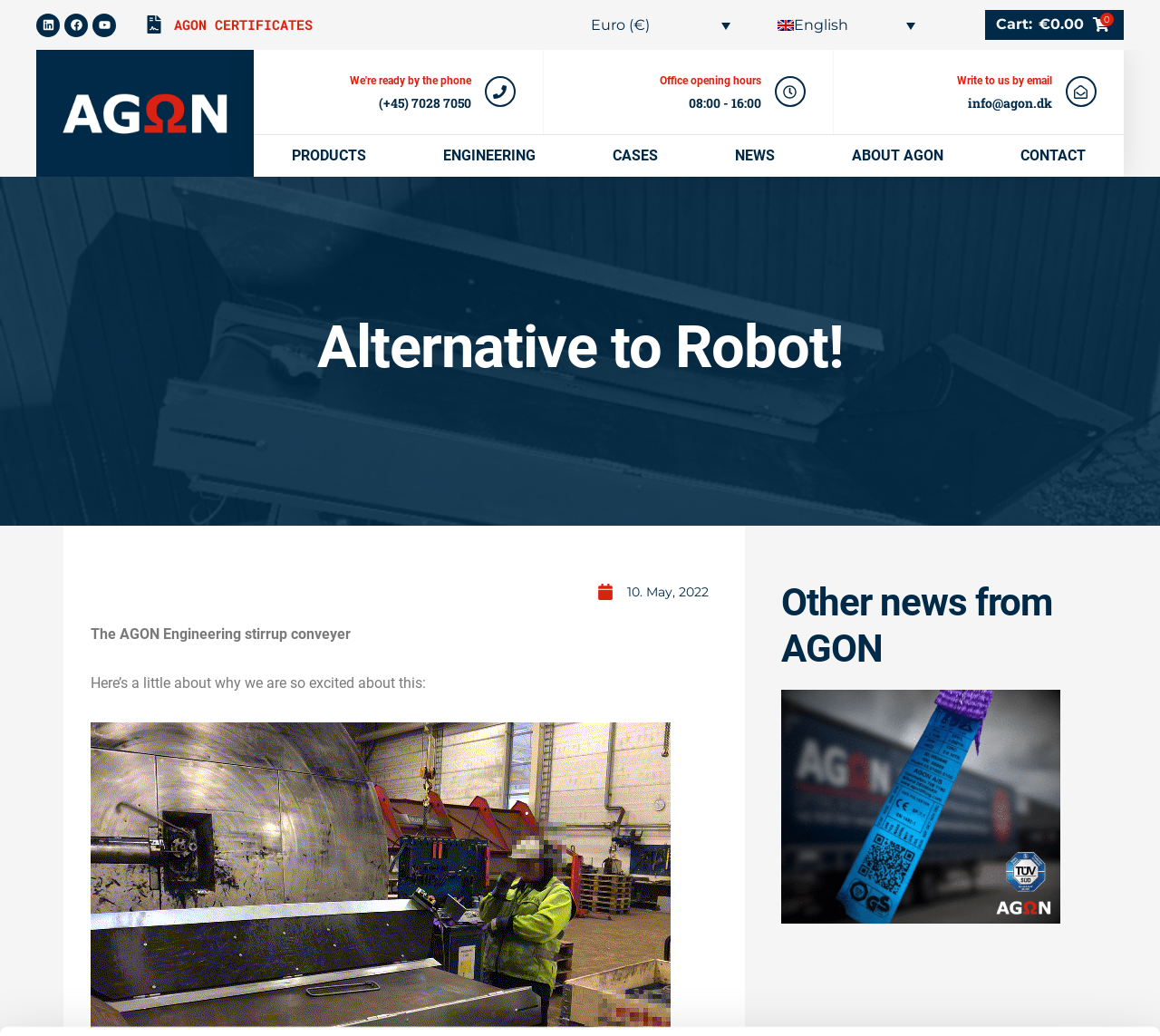What social media platforms are linked on the webpage?
Using the screenshot, give a one-word or short phrase answer.

Linkedin, Facebook, Youtube